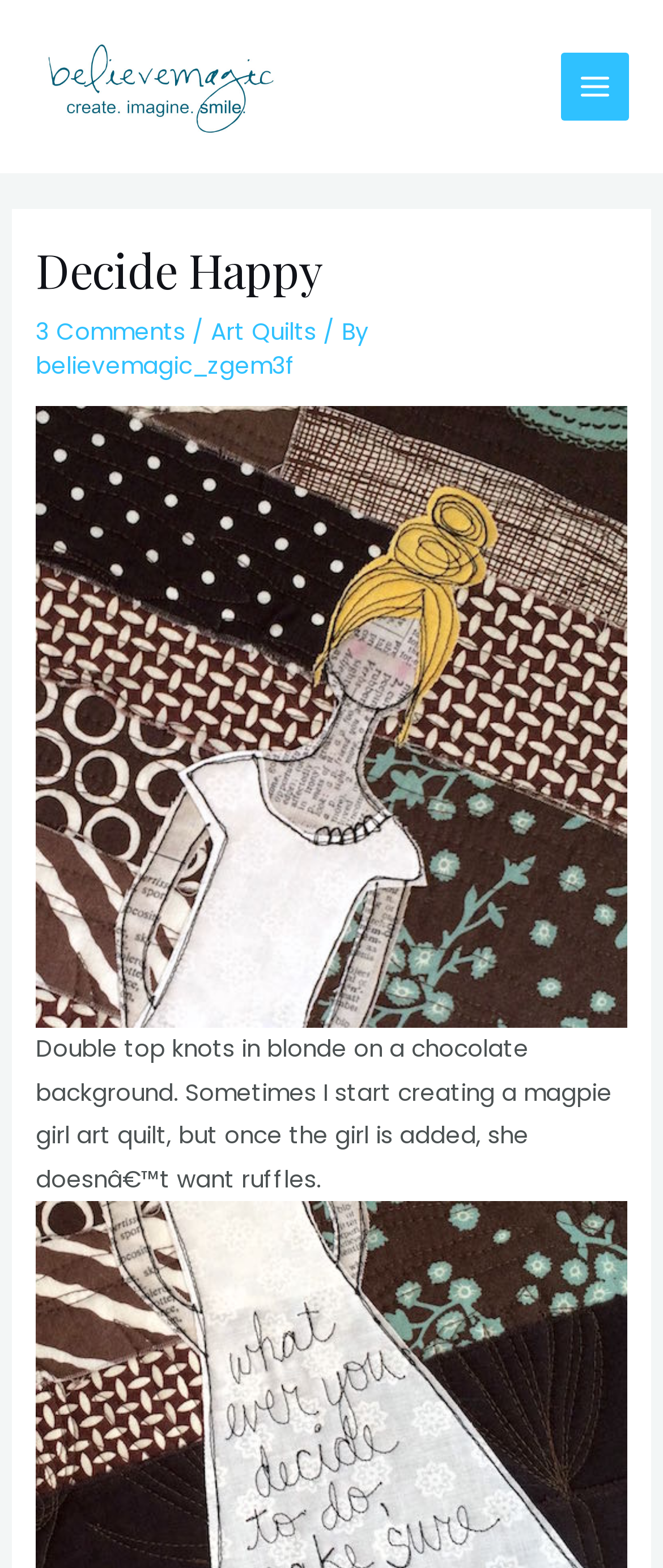Generate a thorough explanation of the webpage's elements.

The webpage is titled "Decide Happy – believemagic" and features a prominent image of a magpie girl art quilt with a chocolate background and blonde top knots. At the top left of the page, there is a link to "believemagic" accompanied by a small image with the same name. 

On the top right, there is a button labeled "Main Menu" with an image beside it. Below the button, there is a header section that spans almost the entire width of the page. Within this section, the title "Decide Happy" is displayed prominently, followed by a link to "3 Comments" and a series of links to categories, including "Art Quilts", separated by forward slashes. 

Below the header section, there is a large image of the art quilt, taking up most of the page's width. Underneath the image, there is a paragraph of text describing the artwork, mentioning the use of top knots in blonde on a chocolate background and the creative process behind the magpie girl art quilt.